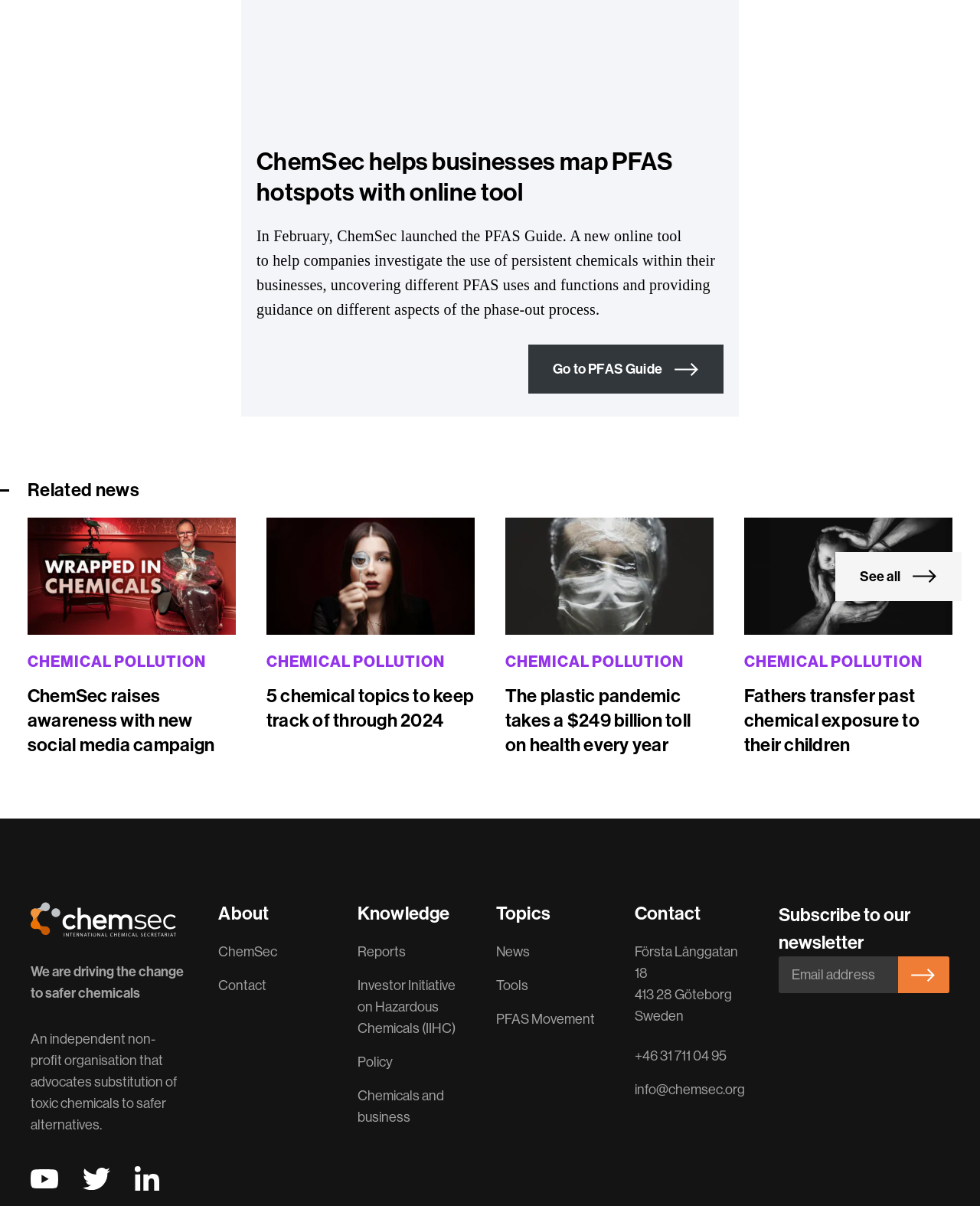What is the main topic of the webpage?
Please interpret the details in the image and answer the question thoroughly.

The main topic of the webpage is ChemSec and PFAS, which can be inferred from the heading 'ChemSec helps businesses map PFAS hotspots with online tool' and the presence of multiple links and articles related to PFAS and chemical pollution.